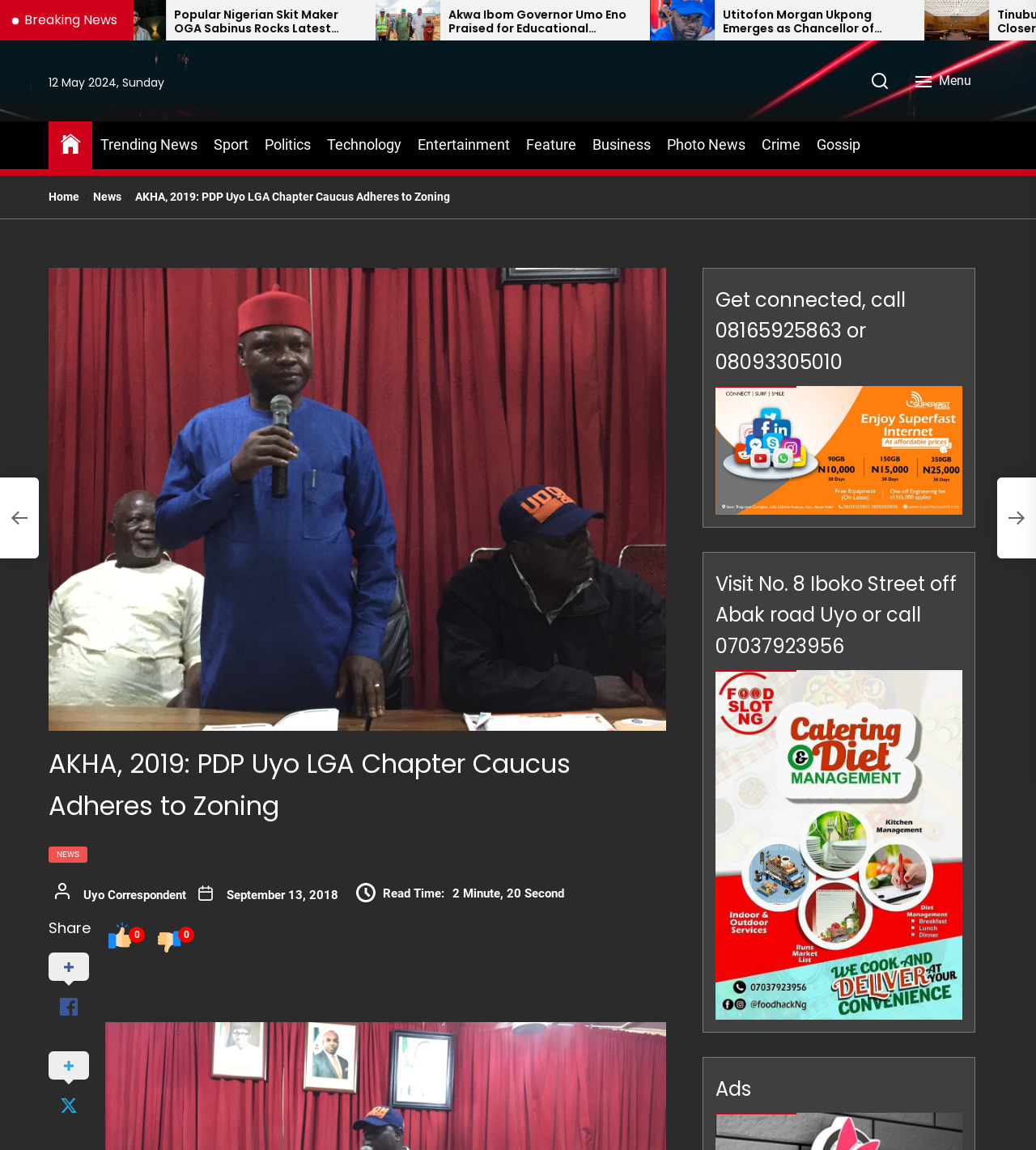Write a detailed summary of the webpage, including text, images, and layout.

This webpage appears to be a news article page with multiple sections and features. At the top, there is a "Breaking News" heading, followed by a series of news article summaries with headings, links, and descriptions. These summaries are arranged horizontally across the page, with each one positioned below the previous one.

Below the news summaries, there is a section with a "Search" button and a "Menu" button, as well as a series of links to different categories such as "Trending News", "Sport", "Politics", and more. These links are arranged horizontally across the page.

On the left side of the page, there is a navigation section with breadcrumbs, which includes links to "Home", "News", and the current article "AKHA, 2019: PDP Uyo LGA Chapter Caucus Adheres to Zoning". Below the breadcrumbs, there is a header section with the article title and a series of links to share the article on social media.

The main content of the page is the news article itself, which includes a heading, a description, and a series of paragraphs with text. The article also includes a "Read Time" section, which indicates that the article takes 2 minutes and 20 seconds to read.

At the bottom of the page, there are several sections with headings such as "Get connected", "Visit", and "Ads", which include links, images, and text. These sections appear to be promotional or advertising content.

Overall, the webpage has a cluttered layout with many different sections and features, but it appears to be a functional news article page with a focus on providing information and promoting related content.